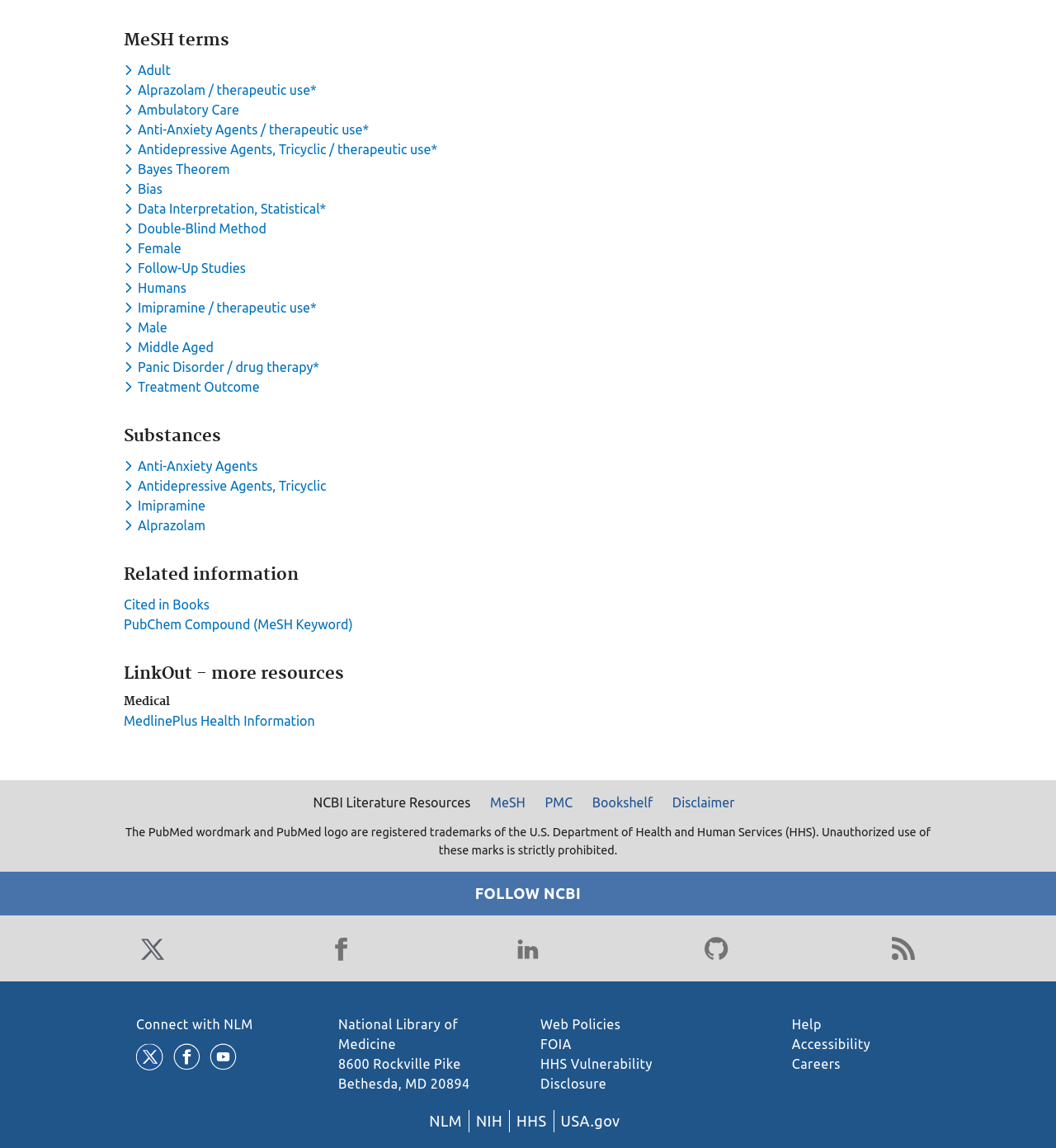Identify the bounding box coordinates of the clickable region to carry out the given instruction: "Visit MedlinePlus Health Information".

[0.117, 0.621, 0.298, 0.634]